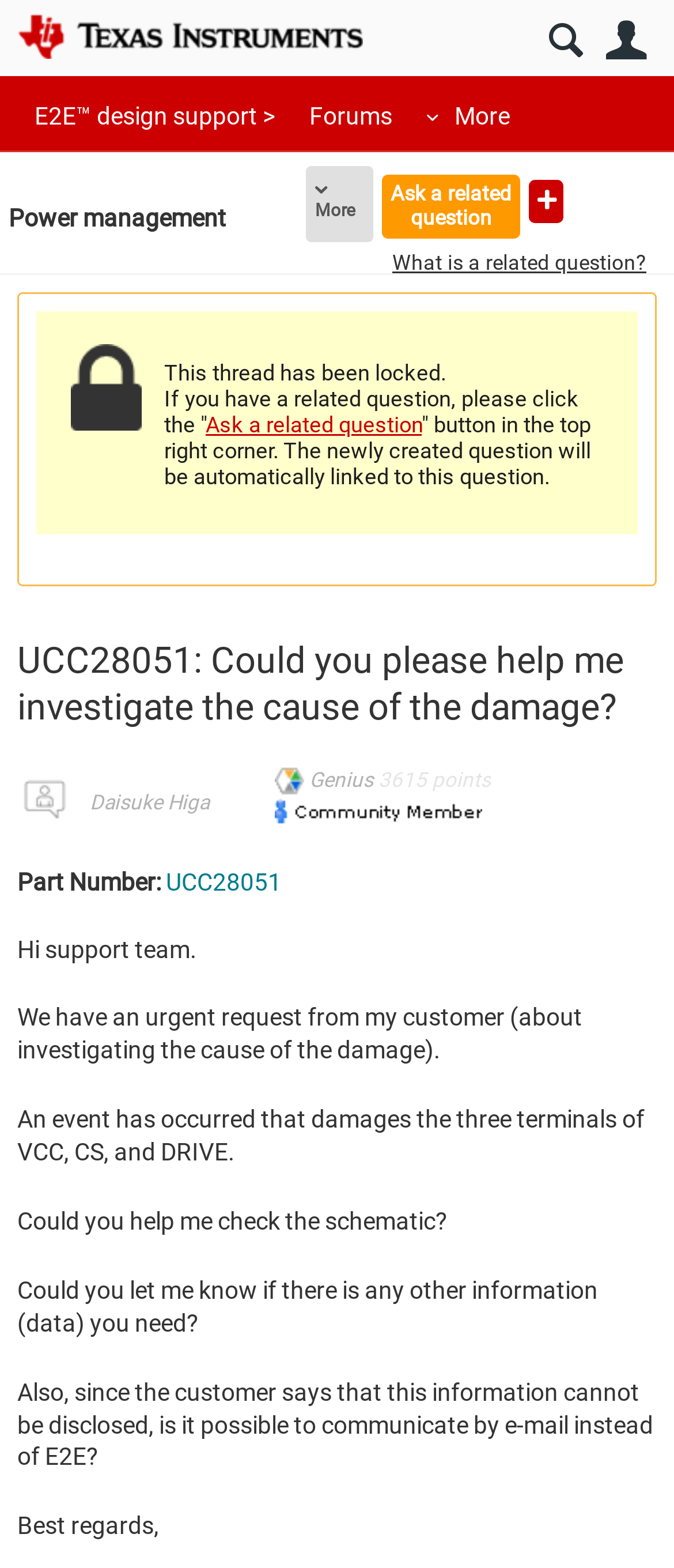Find the bounding box coordinates for the area that must be clicked to perform this action: "Ask a related question".

[0.567, 0.112, 0.772, 0.152]